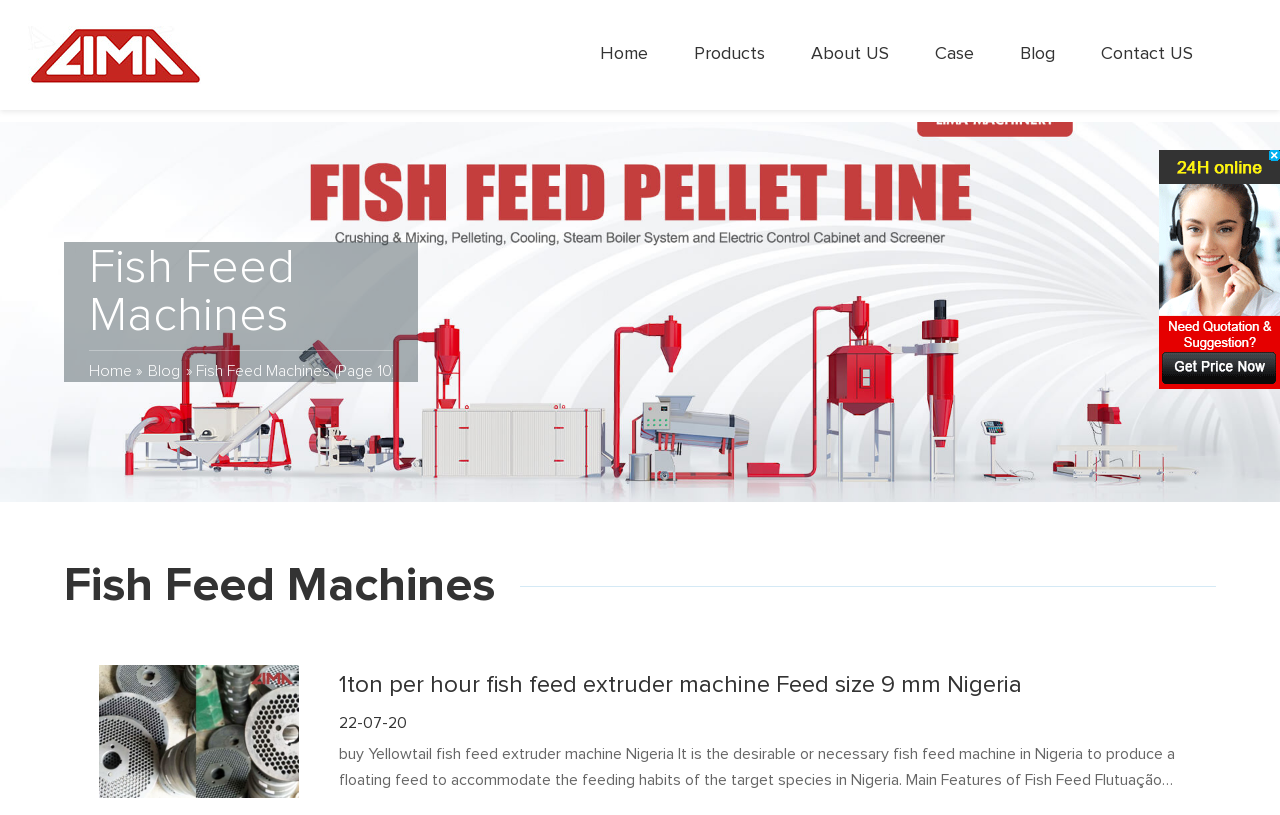Pinpoint the bounding box coordinates of the clickable area needed to execute the instruction: "Click on Animal feed making machine for sale". The coordinates should be specified as four float numbers between 0 and 1, i.e., [left, top, right, bottom].

[0.05, 0.0, 0.128, 0.135]